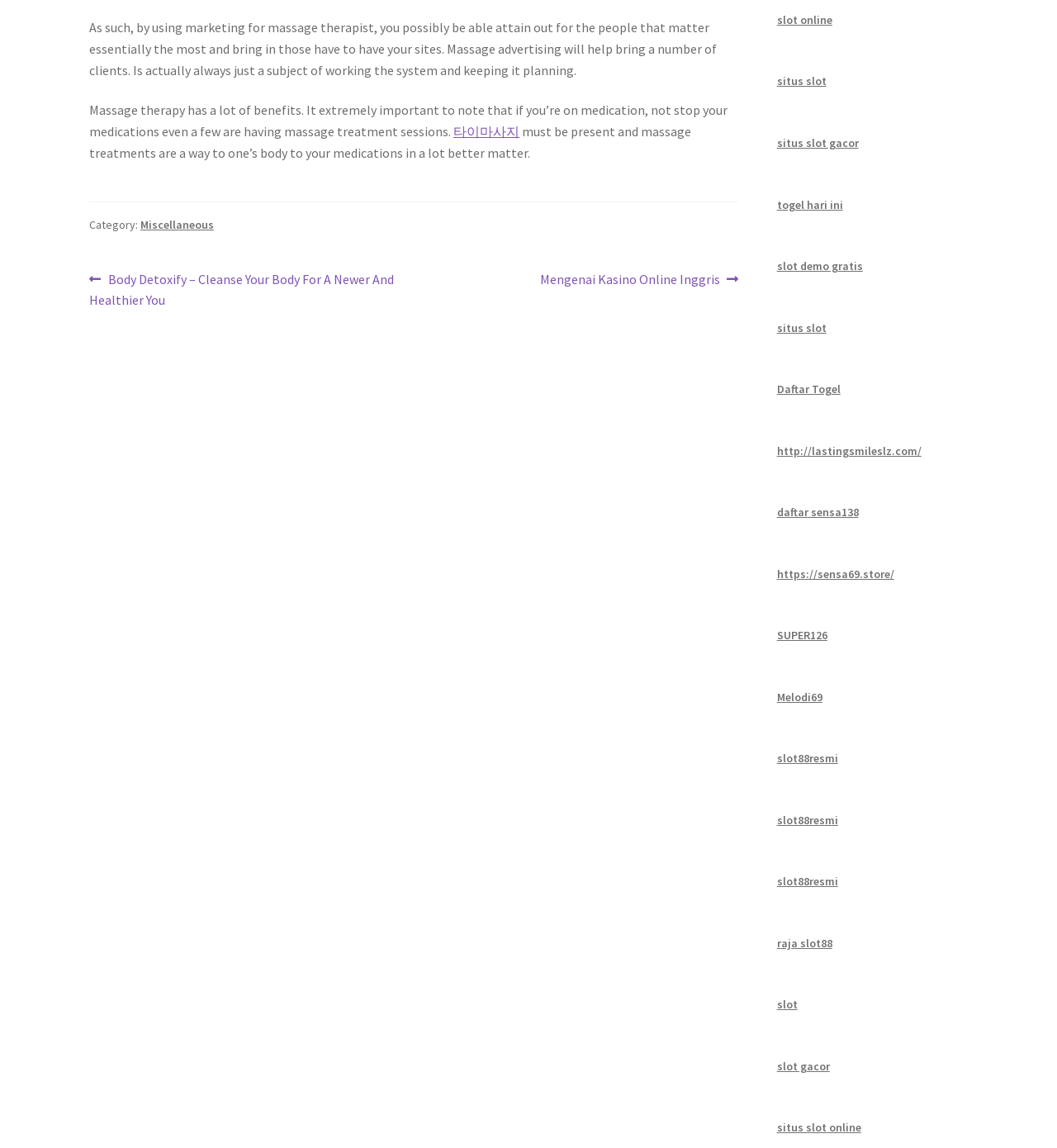Based on the element description "situs slot online", predict the bounding box coordinates of the UI element.

[0.735, 0.976, 0.815, 0.989]